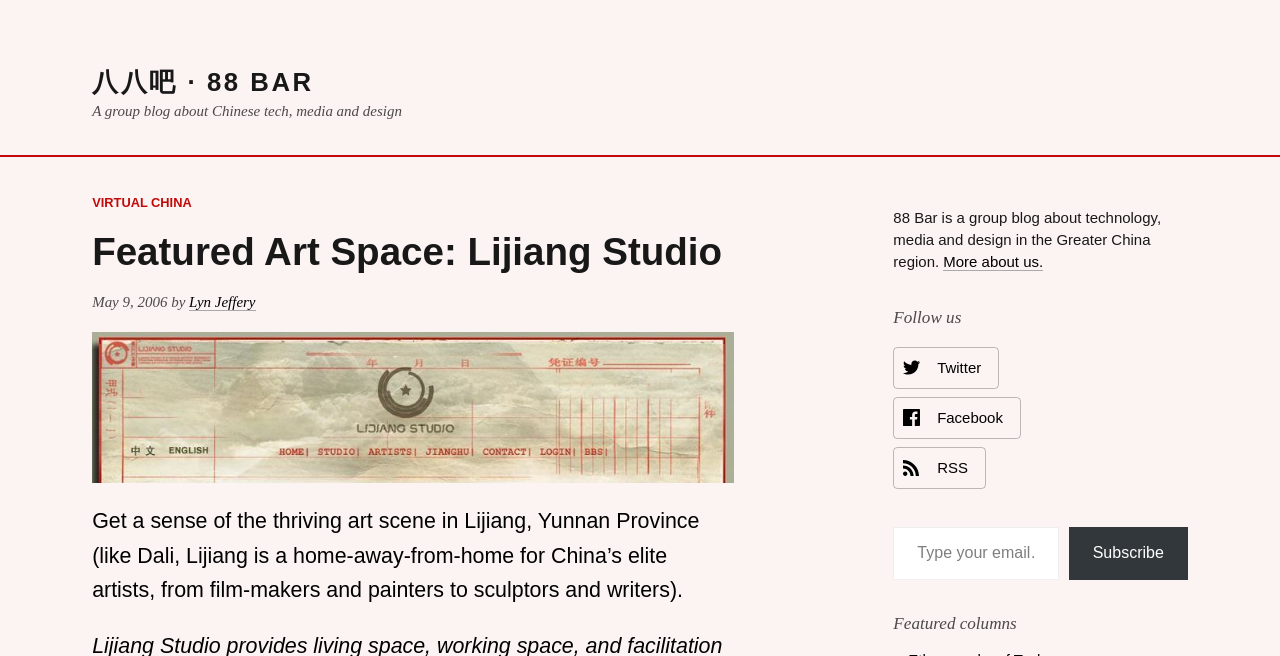Determine the main text heading of the webpage and provide its content.

Featured Art Space: Lijiang Studio